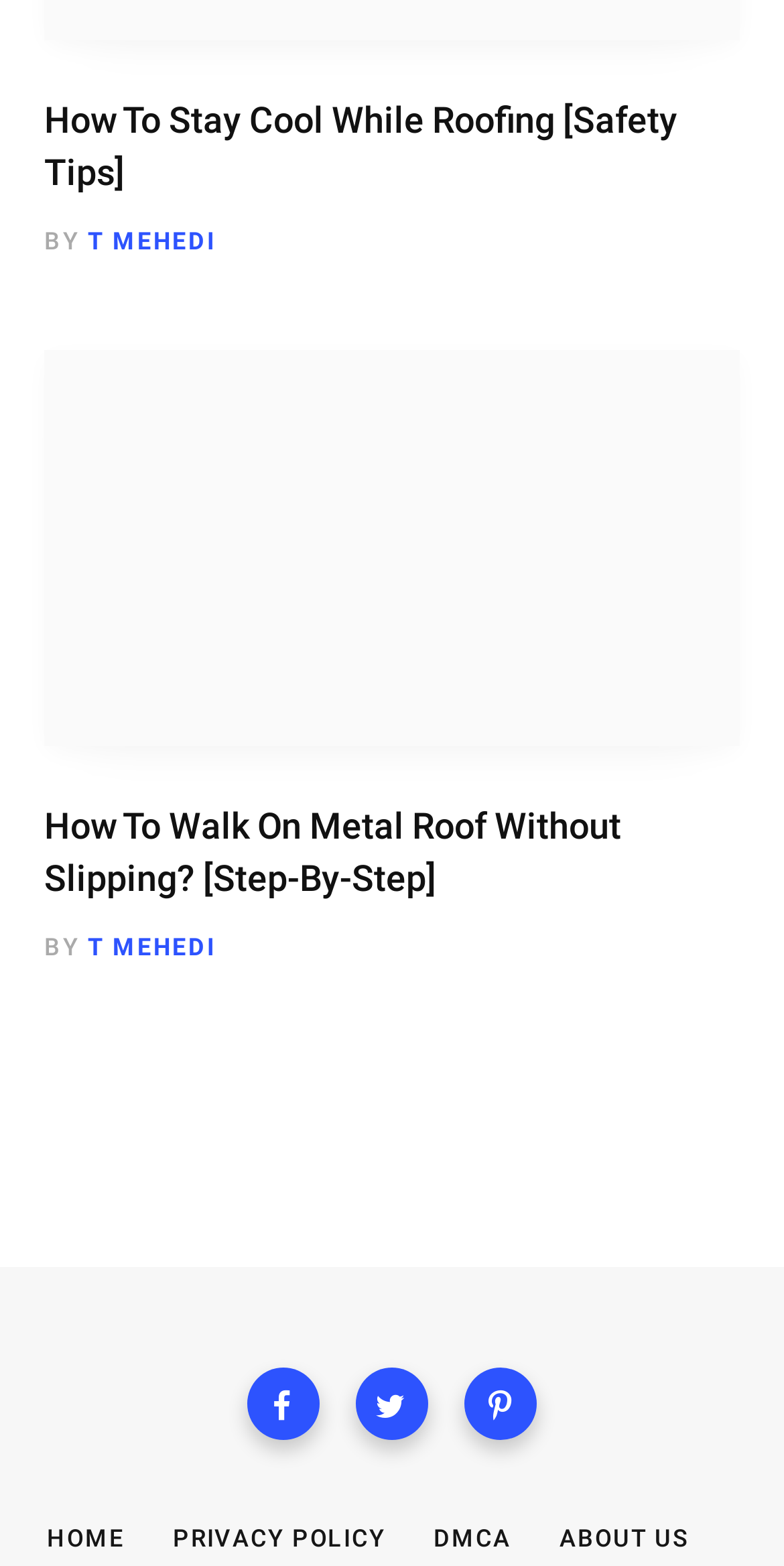Please identify the bounding box coordinates of the clickable element to fulfill the following instruction: "go to the homepage". The coordinates should be four float numbers between 0 and 1, i.e., [left, top, right, bottom].

[0.06, 0.974, 0.159, 0.992]